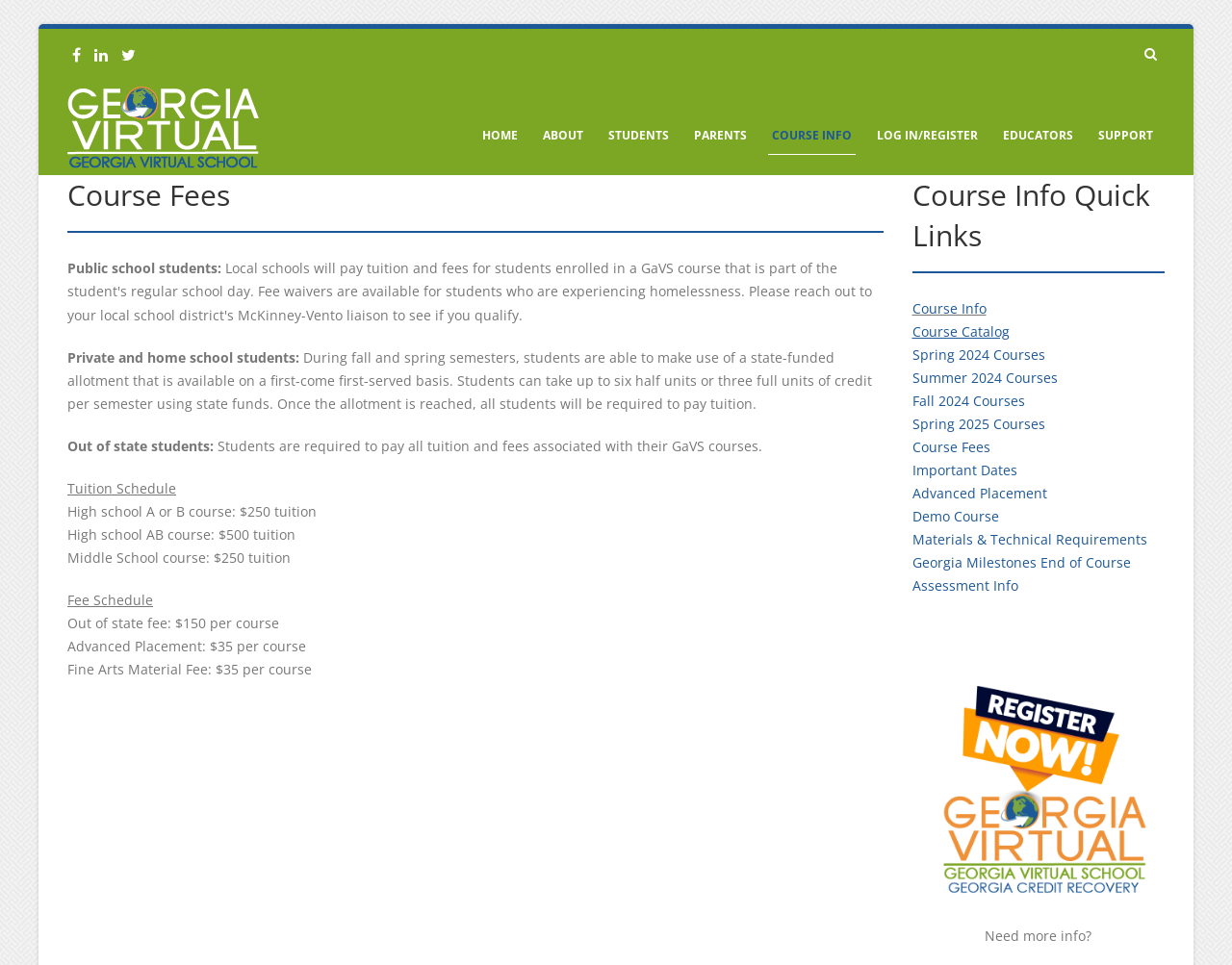What is the tuition for a high school A or B course?
Using the details shown in the screenshot, provide a comprehensive answer to the question.

I found the answer by looking at the 'Tuition Schedule' section, where it lists the tuition for different types of courses. Specifically, it says 'High school A or B course: $250 tuition'.